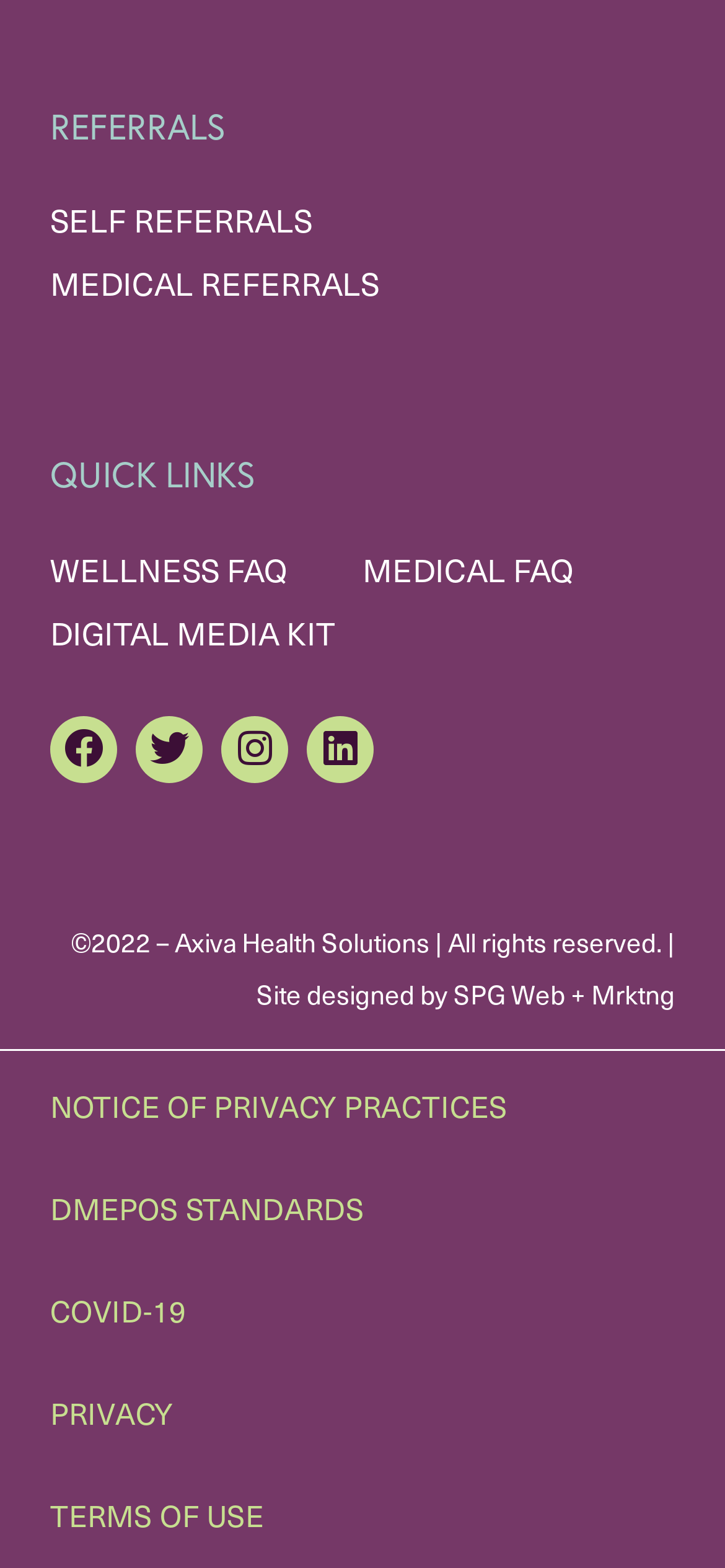Answer with a single word or phrase: 
What is the name of the company that designed the website?

SPG Web + Mrktng